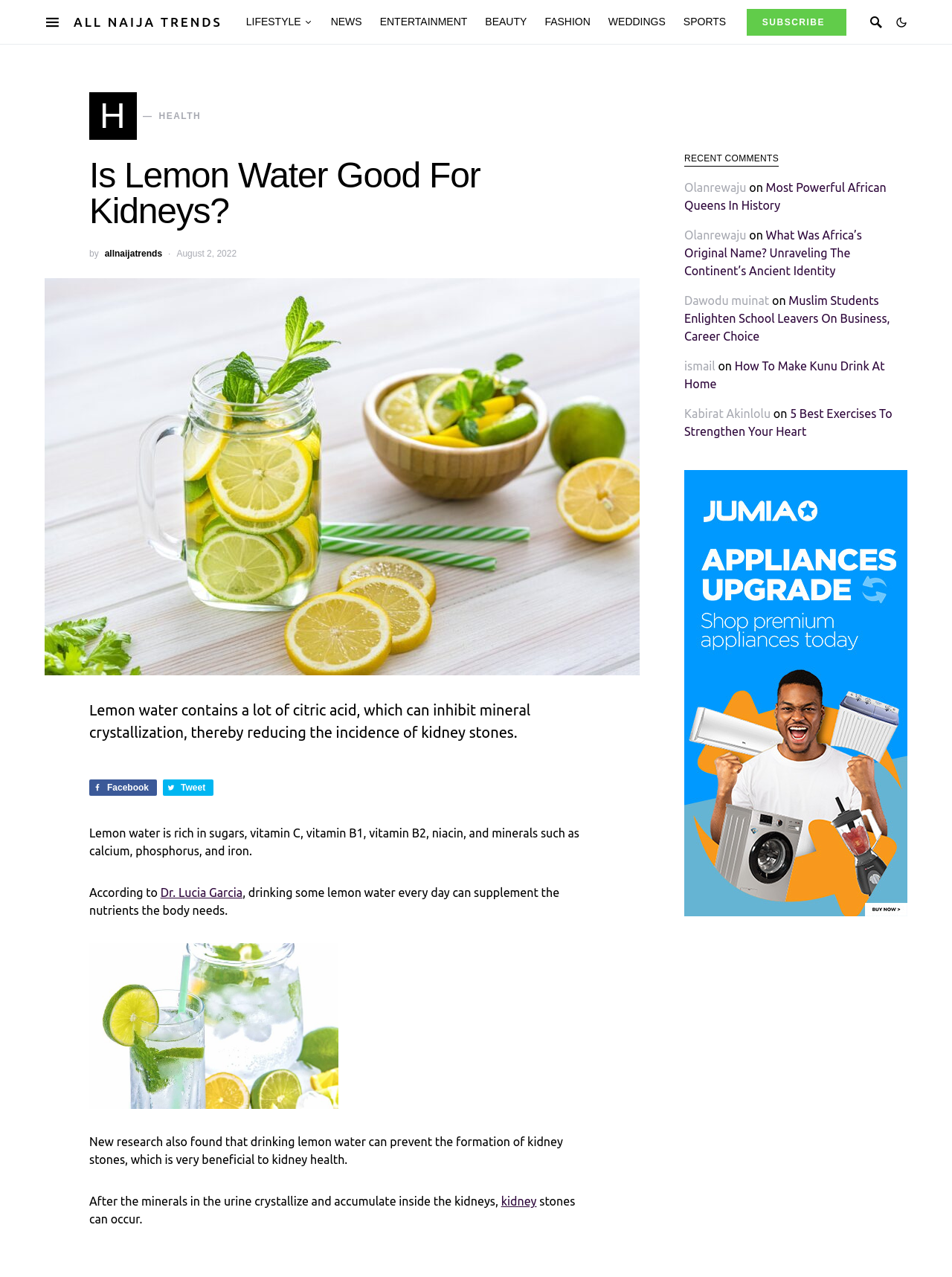Locate and provide the bounding box coordinates for the HTML element that matches this description: "ALL NAIJA TRENDS".

[0.077, 0.012, 0.233, 0.023]